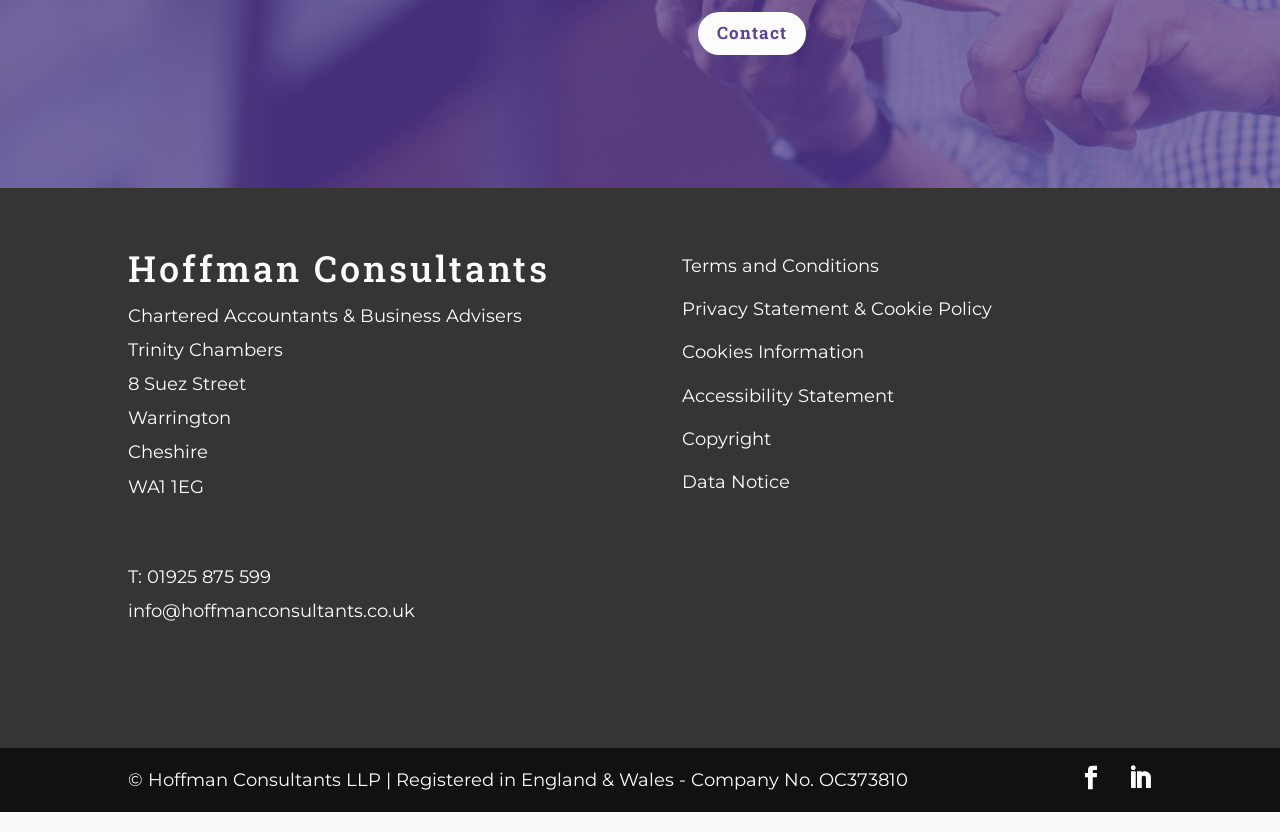Determine the bounding box coordinates of the section to be clicked to follow the instruction: "Email info@hoffmanconsultants.co.uk". The coordinates should be given as four float numbers between 0 and 1, formatted as [left, top, right, bottom].

[0.1, 0.721, 0.324, 0.748]